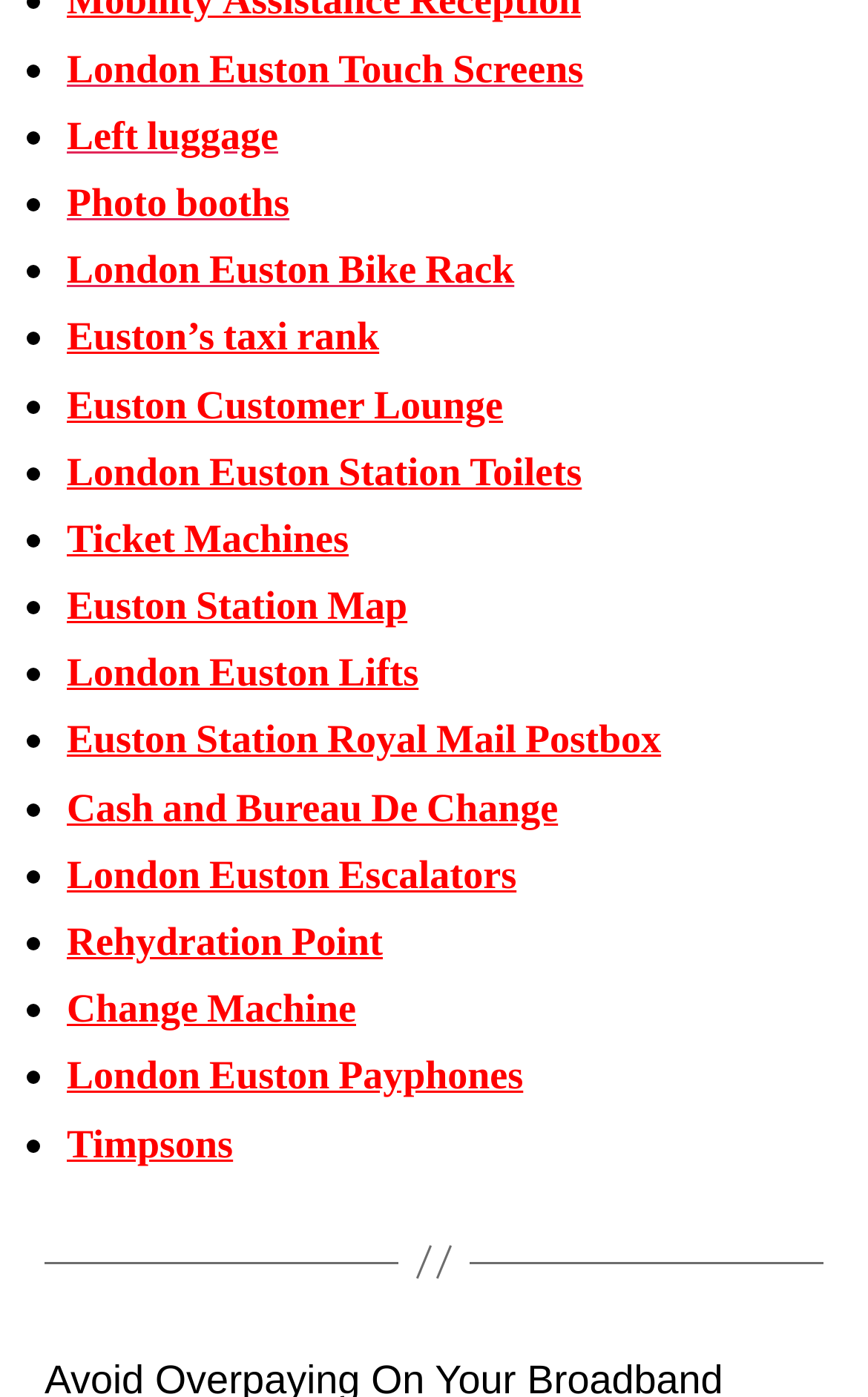Is there a bike rack at London Euston?
Please provide a detailed and thorough answer to the question.

I searched for the term 'bike rack' on the page and found a link 'London Euston Bike Rack', which indicates that there is a bike rack at London Euston.